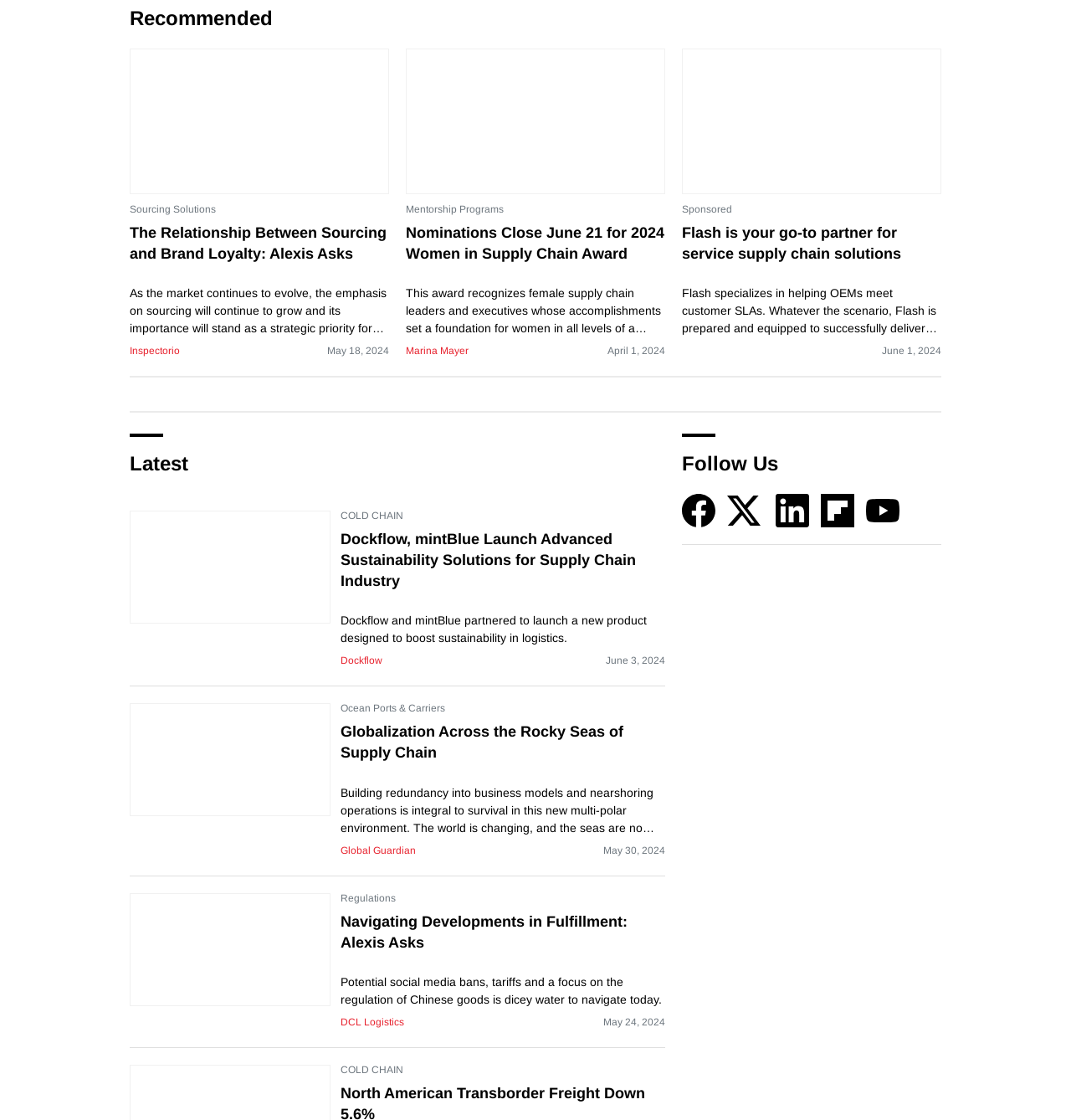Based on the image, provide a detailed response to the question:
What is the topic of the article 'Dockflow, mintBlue Launch Advanced Sustainability Solutions for Supply Chain Industry'?

I inferred the topic by looking at the article title 'Dockflow, mintBlue Launch Advanced Sustainability Solutions for Supply Chain Industry' which mentions 'Sustainability Solutions'.